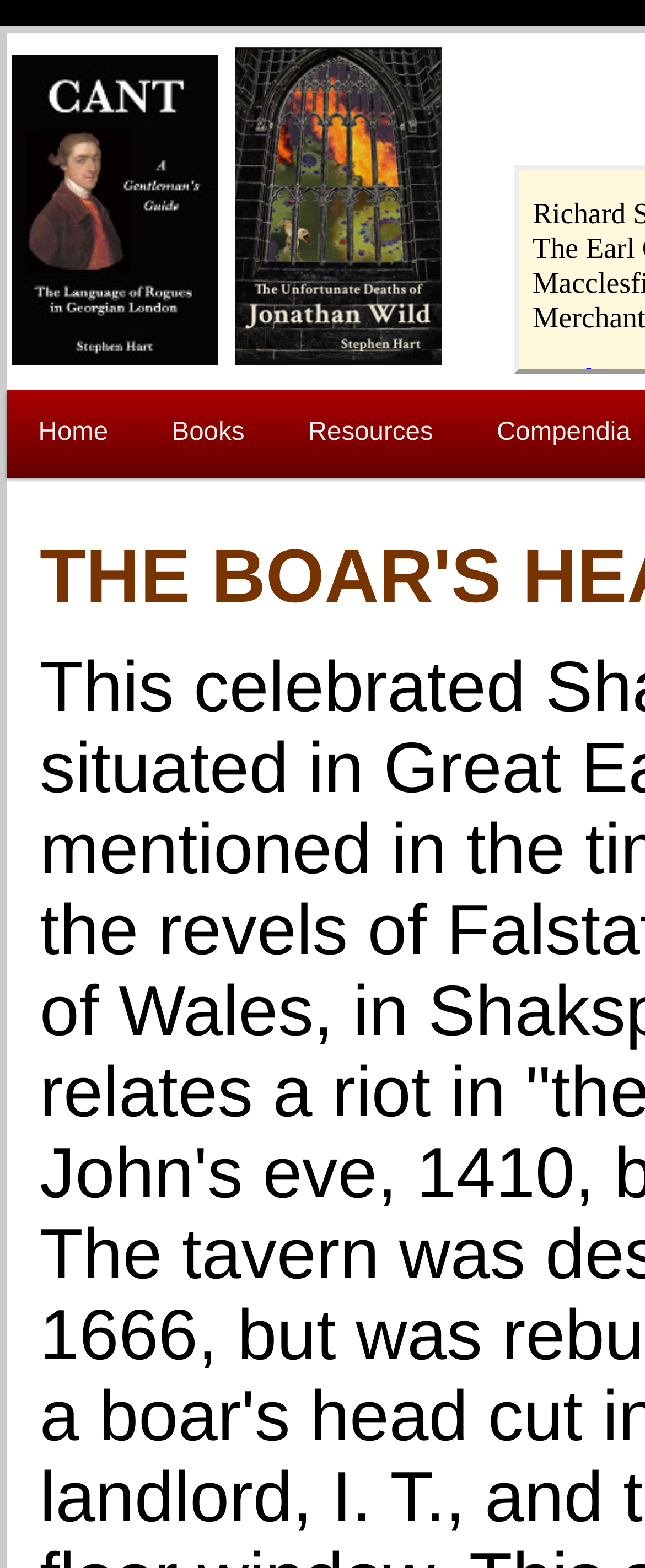Kindly respond to the following question with a single word or a brief phrase: 
How many links are in the top navigation bar?

3